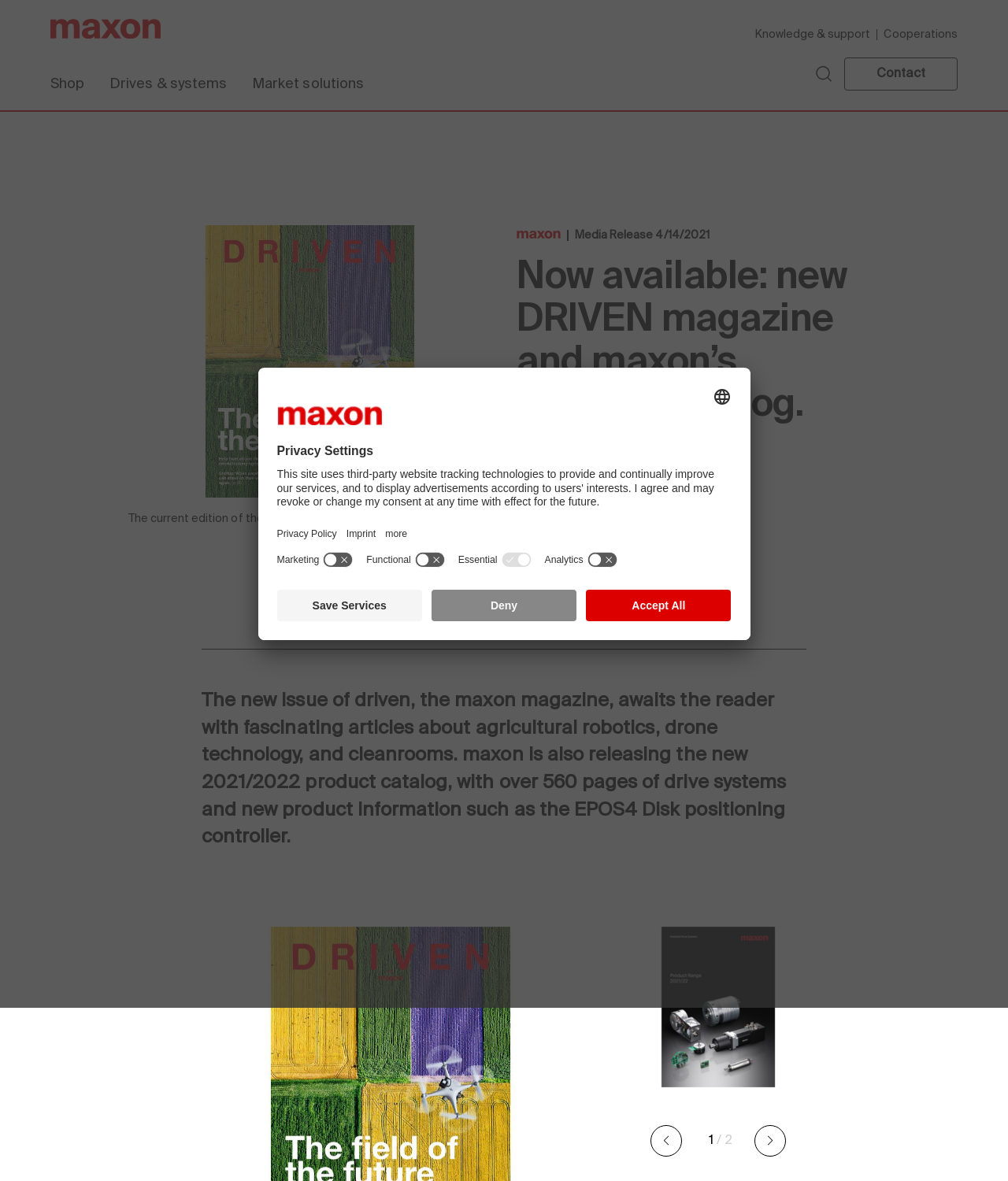Locate the bounding box coordinates of the element that needs to be clicked to carry out the instruction: "Contact us". The coordinates should be given as four float numbers ranging from 0 to 1, i.e., [left, top, right, bottom].

[0.512, 0.383, 0.575, 0.436]